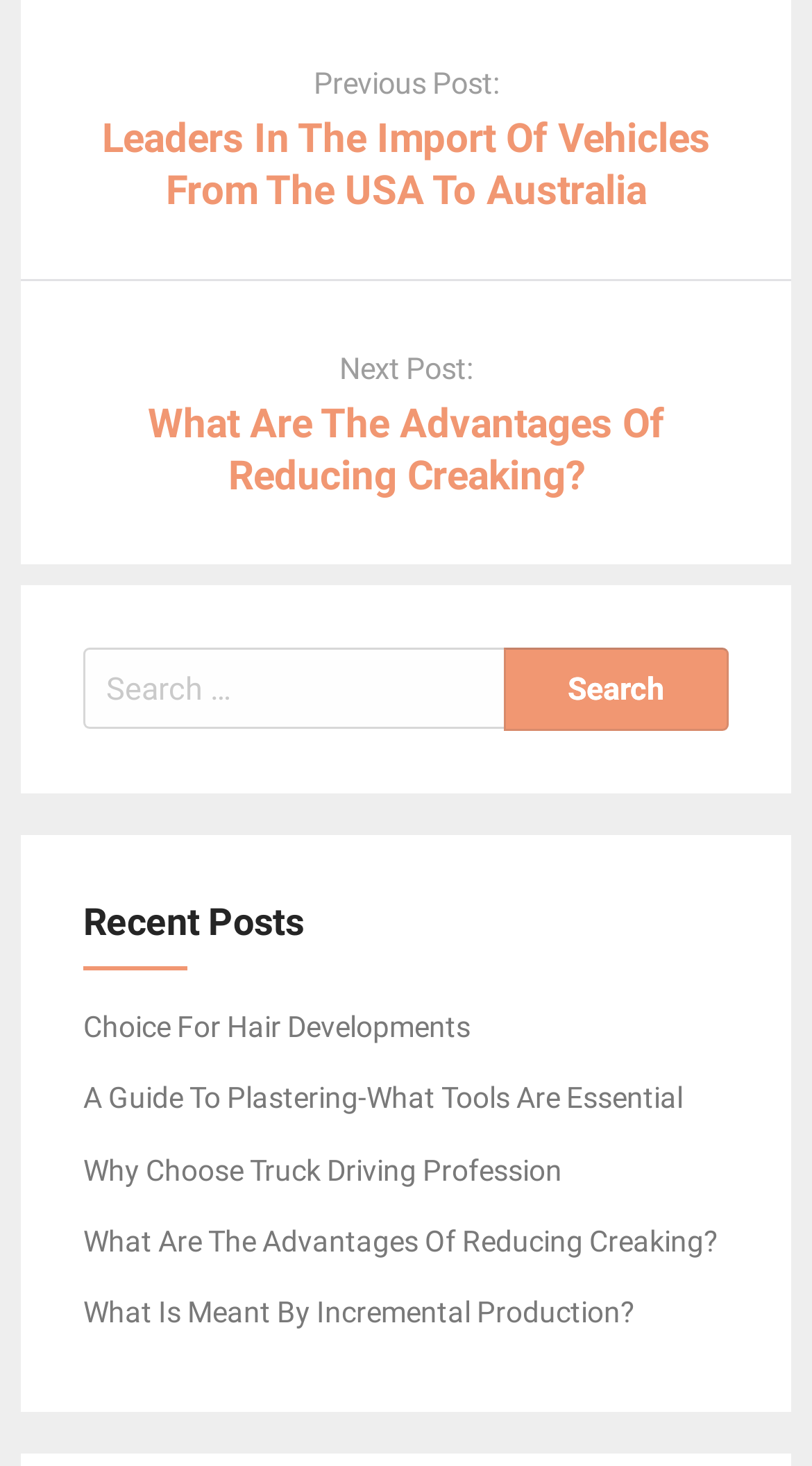Identify the bounding box coordinates for the UI element described as follows: "Choice For Hair Developments". Ensure the coordinates are four float numbers between 0 and 1, formatted as [left, top, right, bottom].

[0.103, 0.689, 0.579, 0.711]